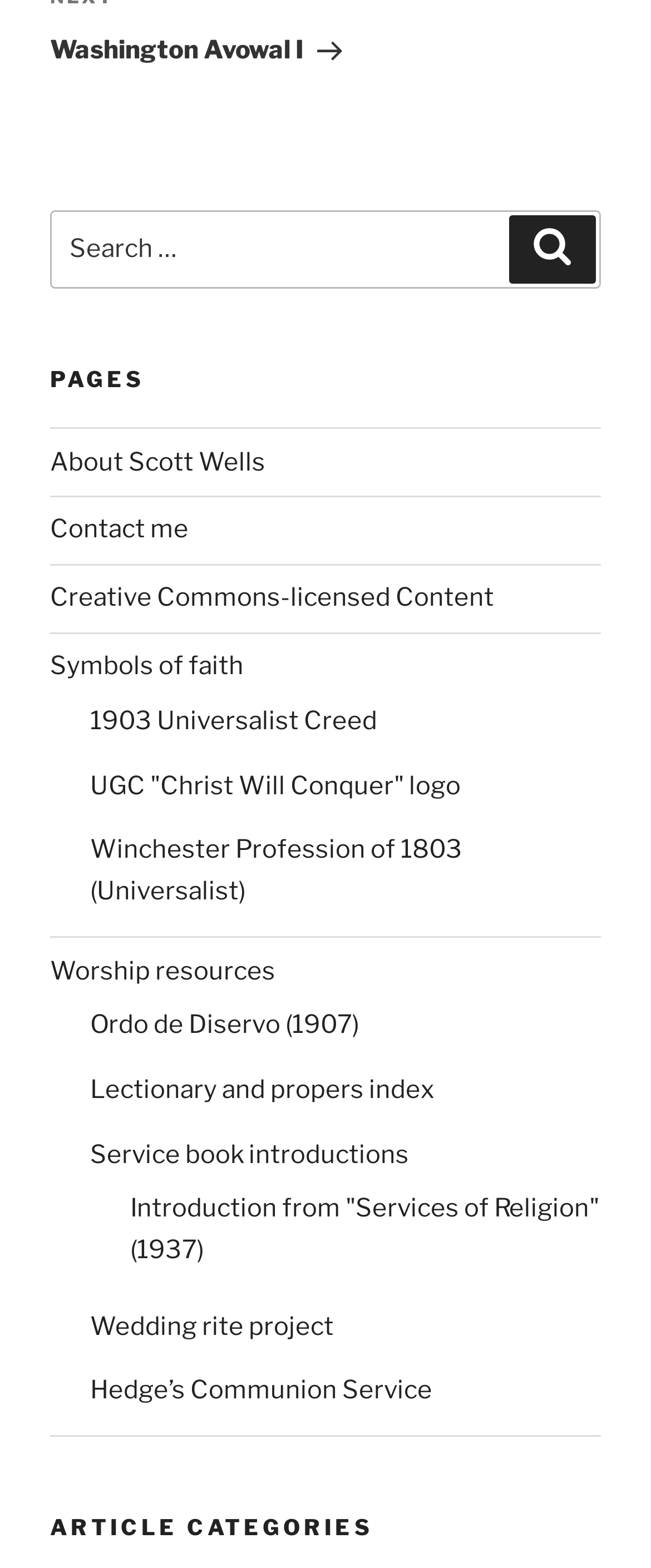What is the purpose of the search box?
Kindly offer a comprehensive and detailed response to the question.

The search box is located at the top of the webpage, and it allows users to search for specific content within the website. The search box is accompanied by a 'Search' button, indicating that users can input their search queries and click the button to retrieve relevant results.